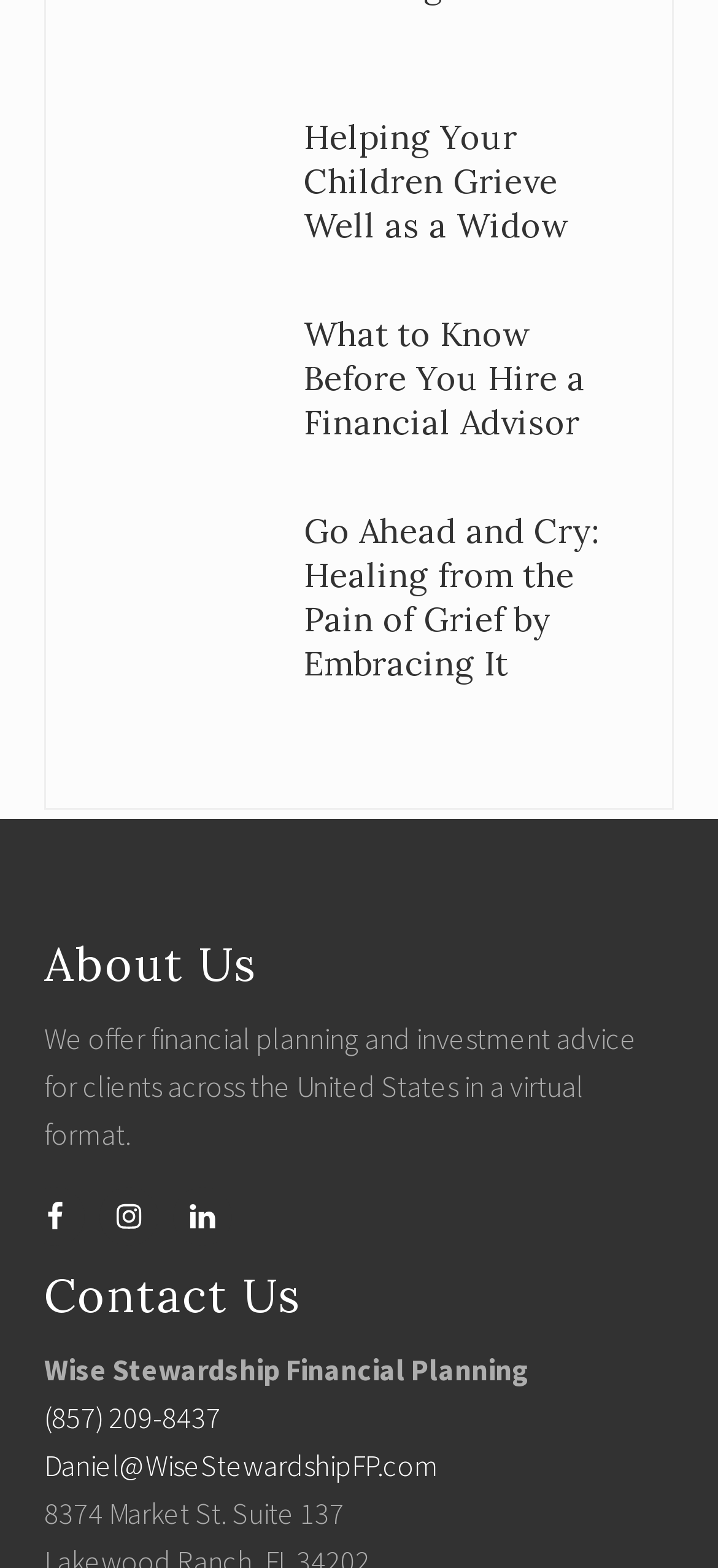Bounding box coordinates are specified in the format (top-left x, top-left y, bottom-right x, bottom-right y). All values are floating point numbers bounded between 0 and 1. Please provide the bounding box coordinate of the region this sentence describes: (857) 209-8437

[0.062, 0.892, 0.308, 0.916]